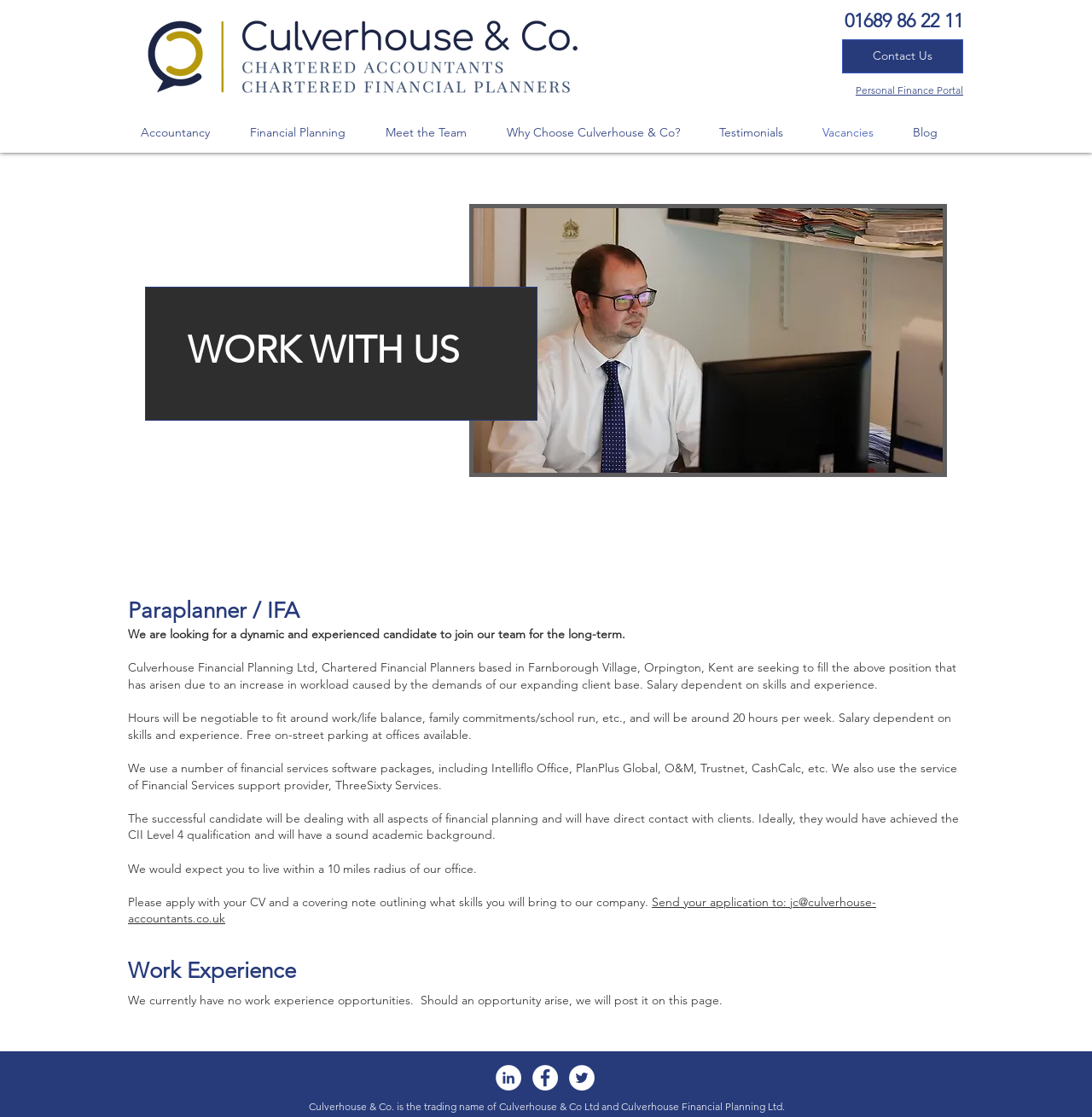Identify the bounding box coordinates of the HTML element based on this description: "Contact Us".

[0.771, 0.035, 0.882, 0.066]